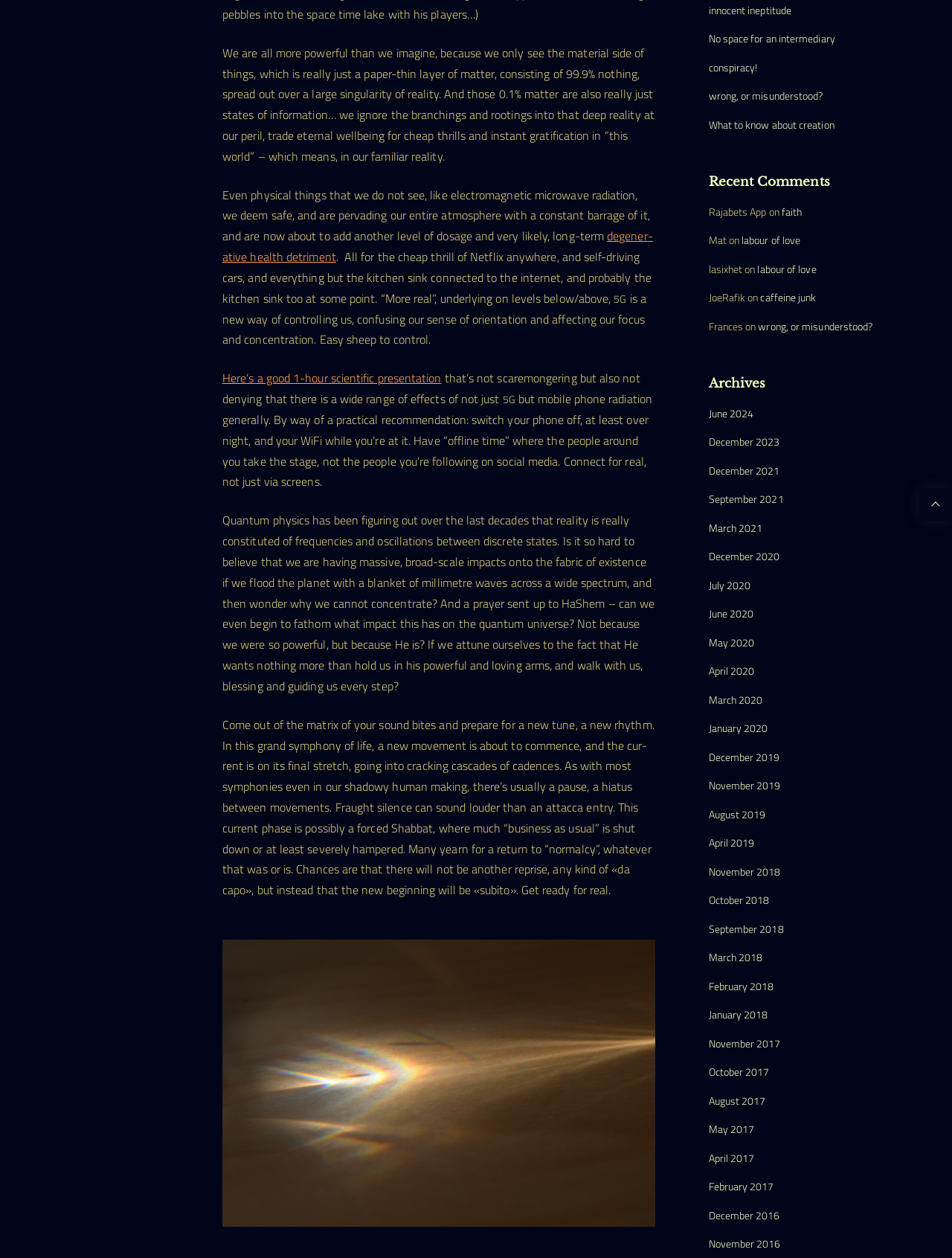Extract the bounding box coordinates of the UI element described: "What to know about creation". Provide the coordinates in the format [left, top, right, bottom] with values ranging from 0 to 1.

[0.744, 0.093, 0.876, 0.105]